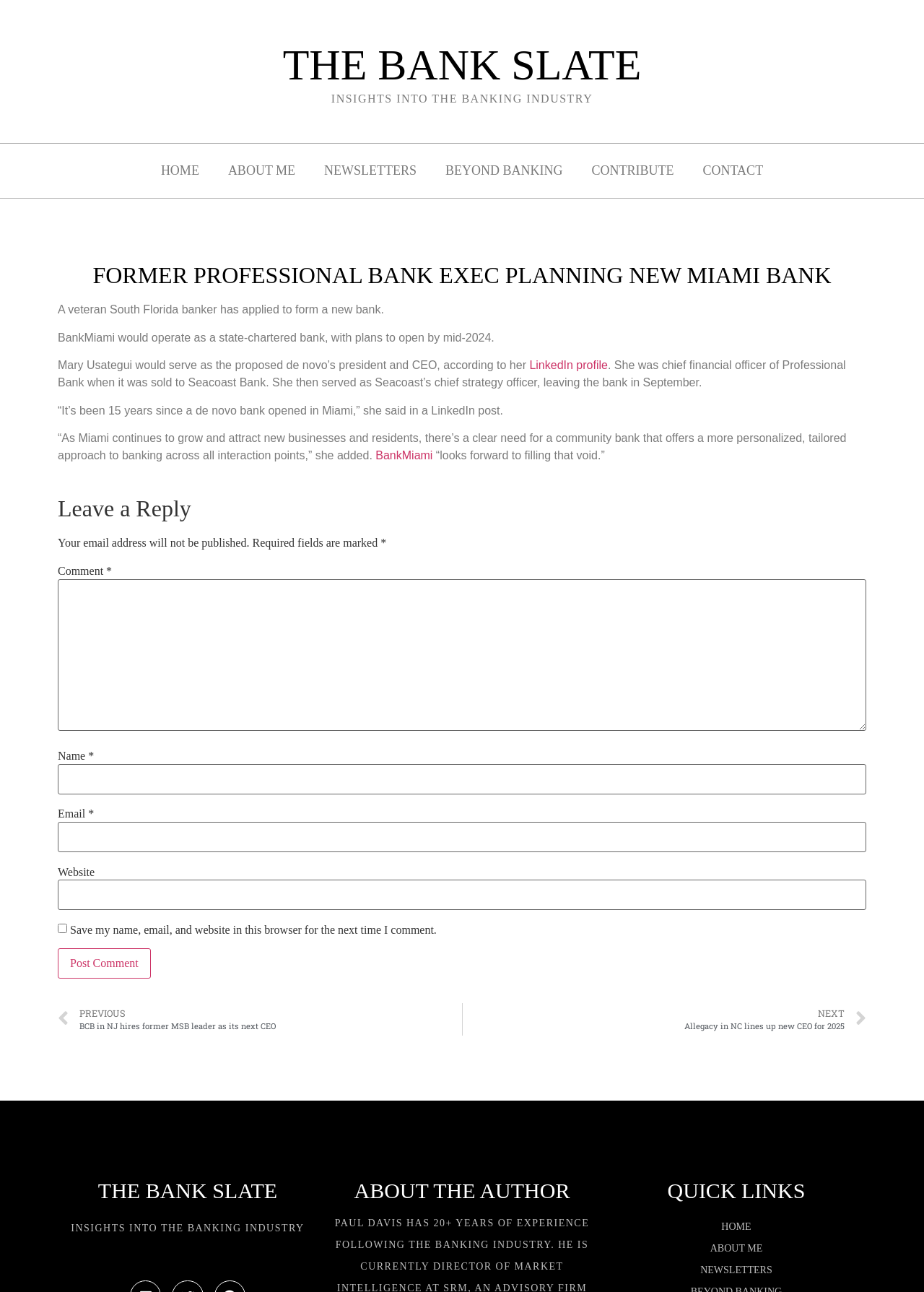Identify the bounding box coordinates of the part that should be clicked to carry out this instruction: "Enter a comment".

[0.062, 0.448, 0.938, 0.566]